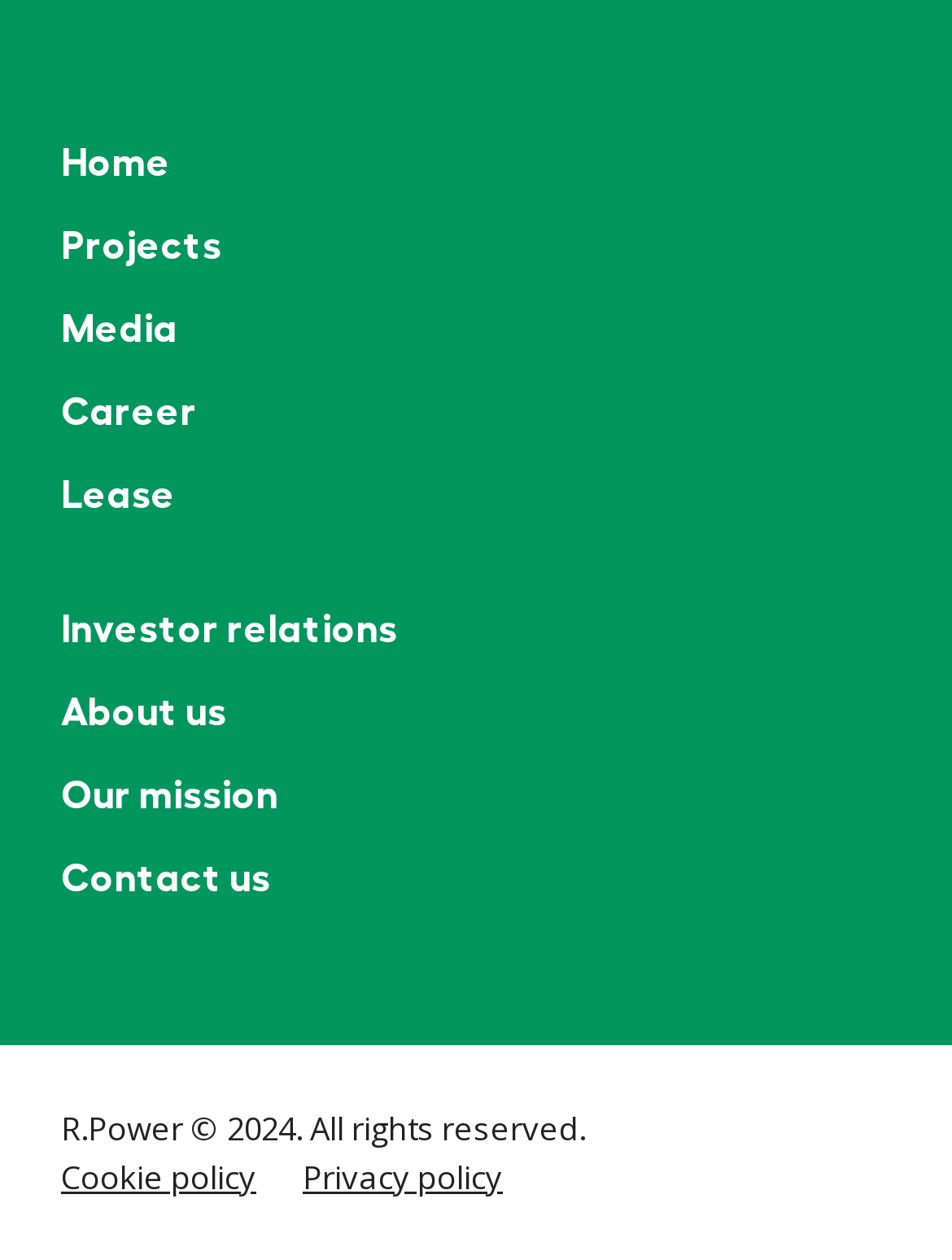What is the name of the company or organization?
Using the image as a reference, answer the question in detail.

The copyright information at the bottom of the page mentions 'R.Power ©', indicating that the name of the company or organization is R.Power.